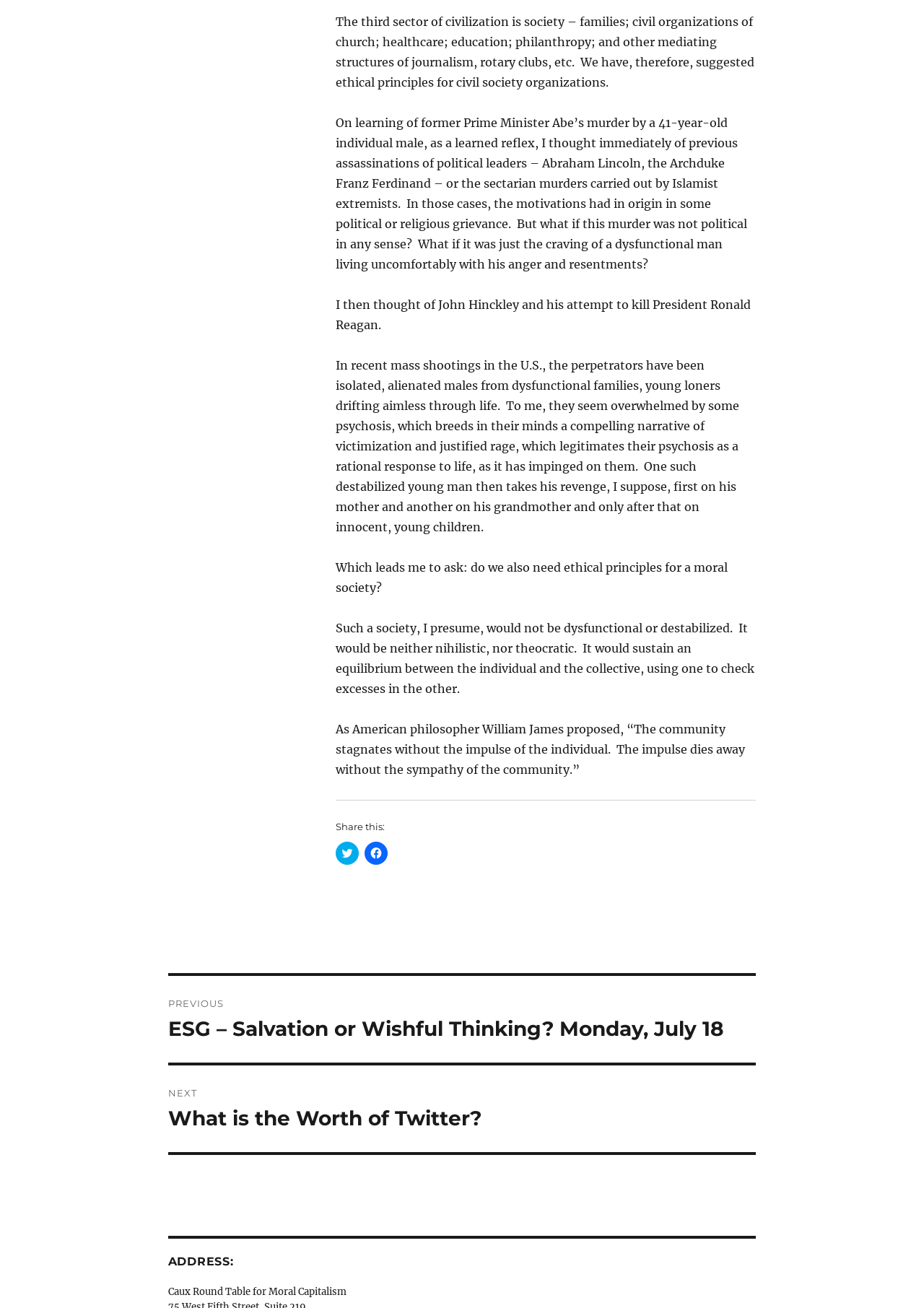What social media platforms are available for sharing?
Give a single word or phrase as your answer by examining the image.

Twitter and Facebook